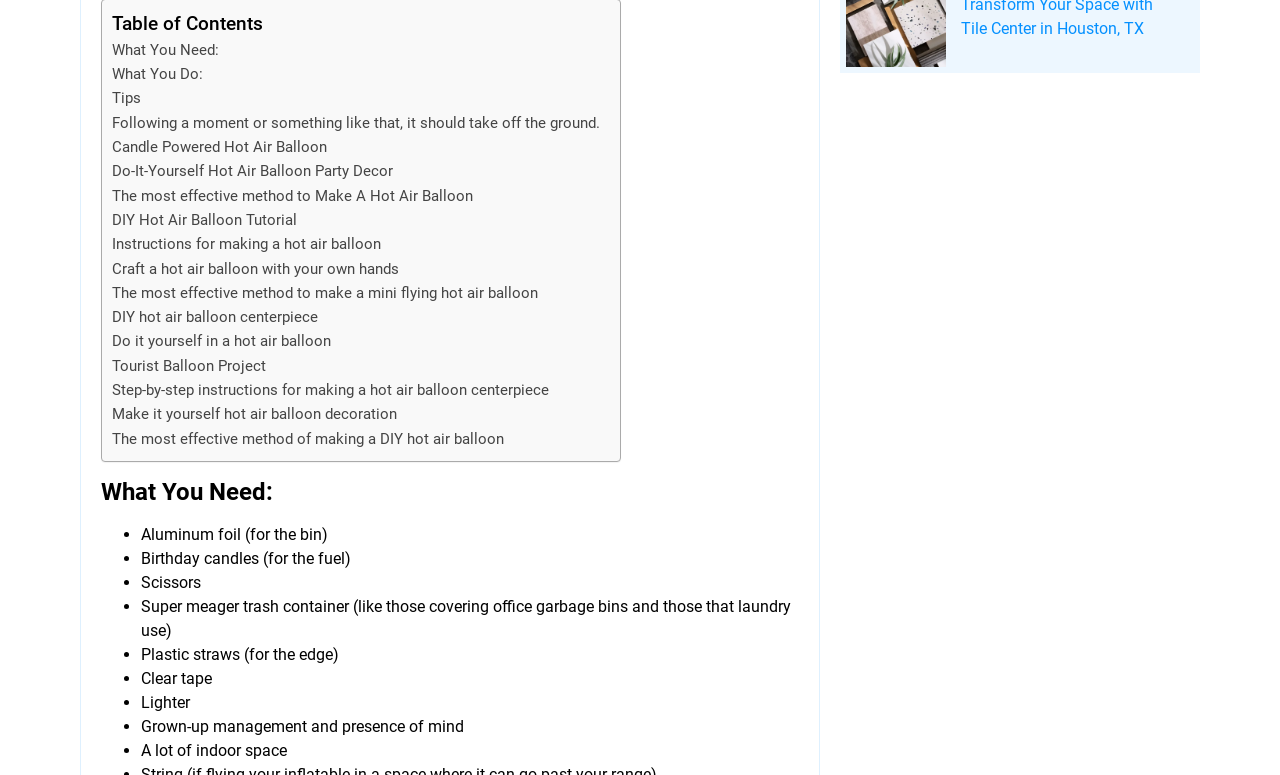Find the bounding box coordinates for the area that should be clicked to accomplish the instruction: "Click on 'DIY hot air balloon centerpiece'".

[0.088, 0.398, 0.248, 0.421]